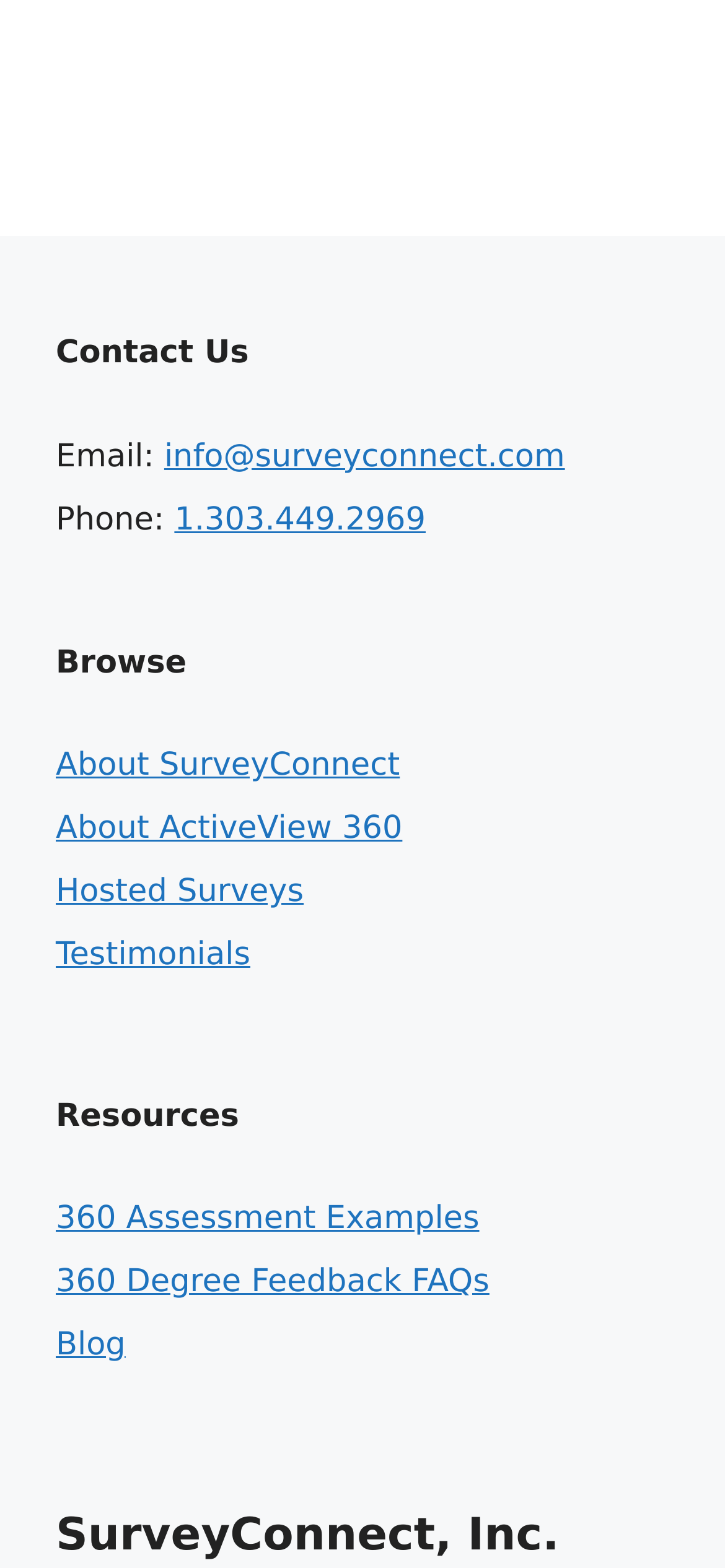Answer the question with a single word or phrase: 
How many links are there in the 'Resources' section?

3